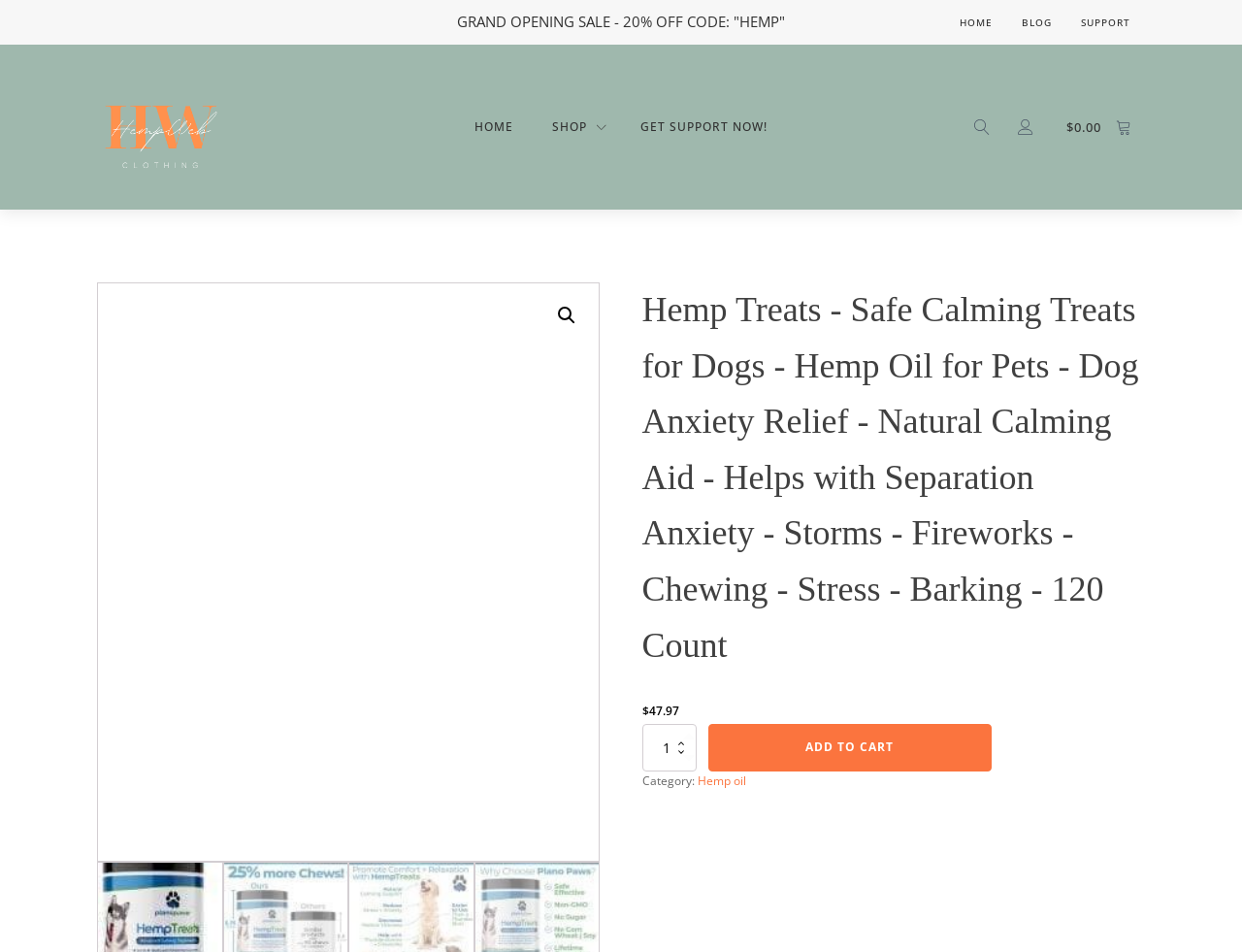By analyzing the image, answer the following question with a detailed response: What is the price of the hemp treats?

The price of the hemp treats is displayed on the webpage as a static text '$47.97' next to the product quantity spin button.